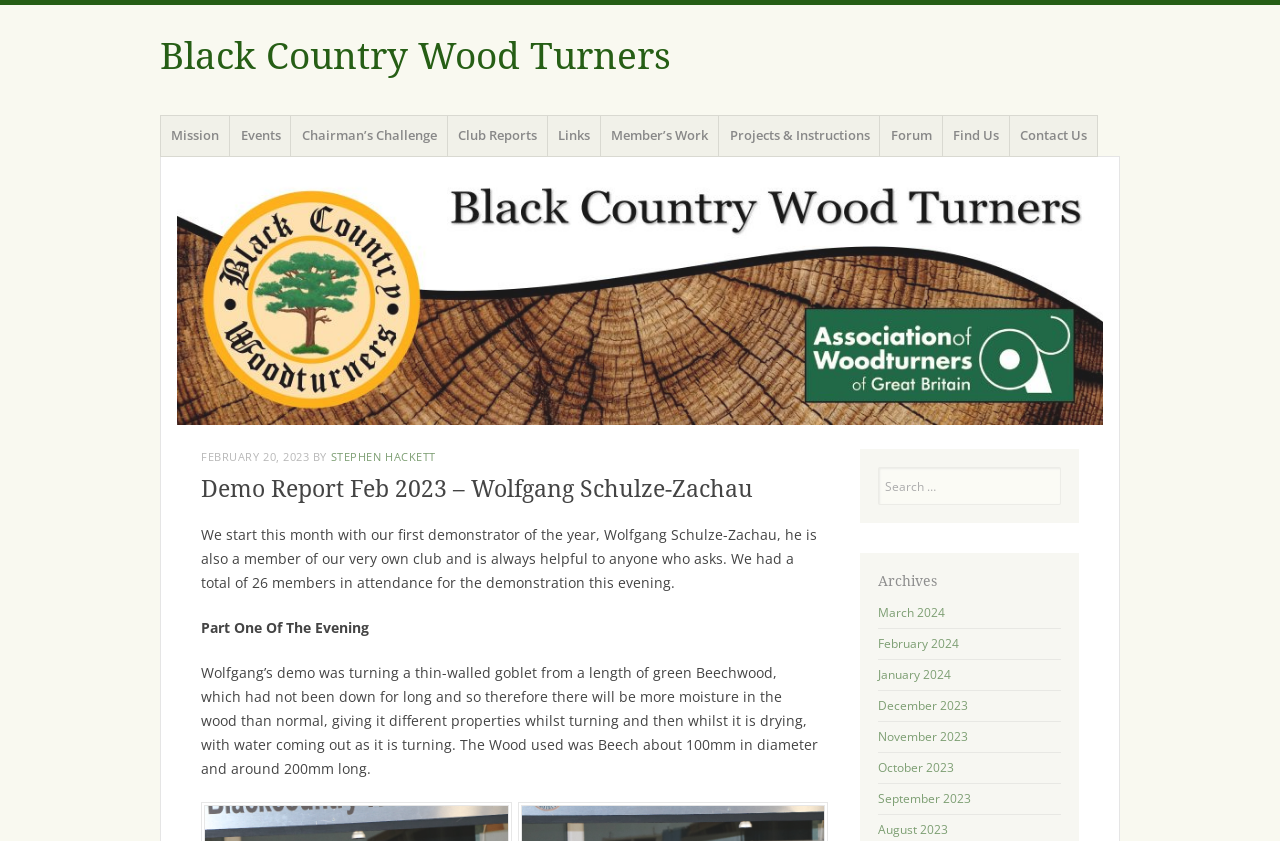Identify the bounding box coordinates for the element you need to click to achieve the following task: "Read the Demo Report Feb 2023". Provide the bounding box coordinates as four float numbers between 0 and 1, in the form [left, top, right, bottom].

[0.157, 0.567, 0.641, 0.597]